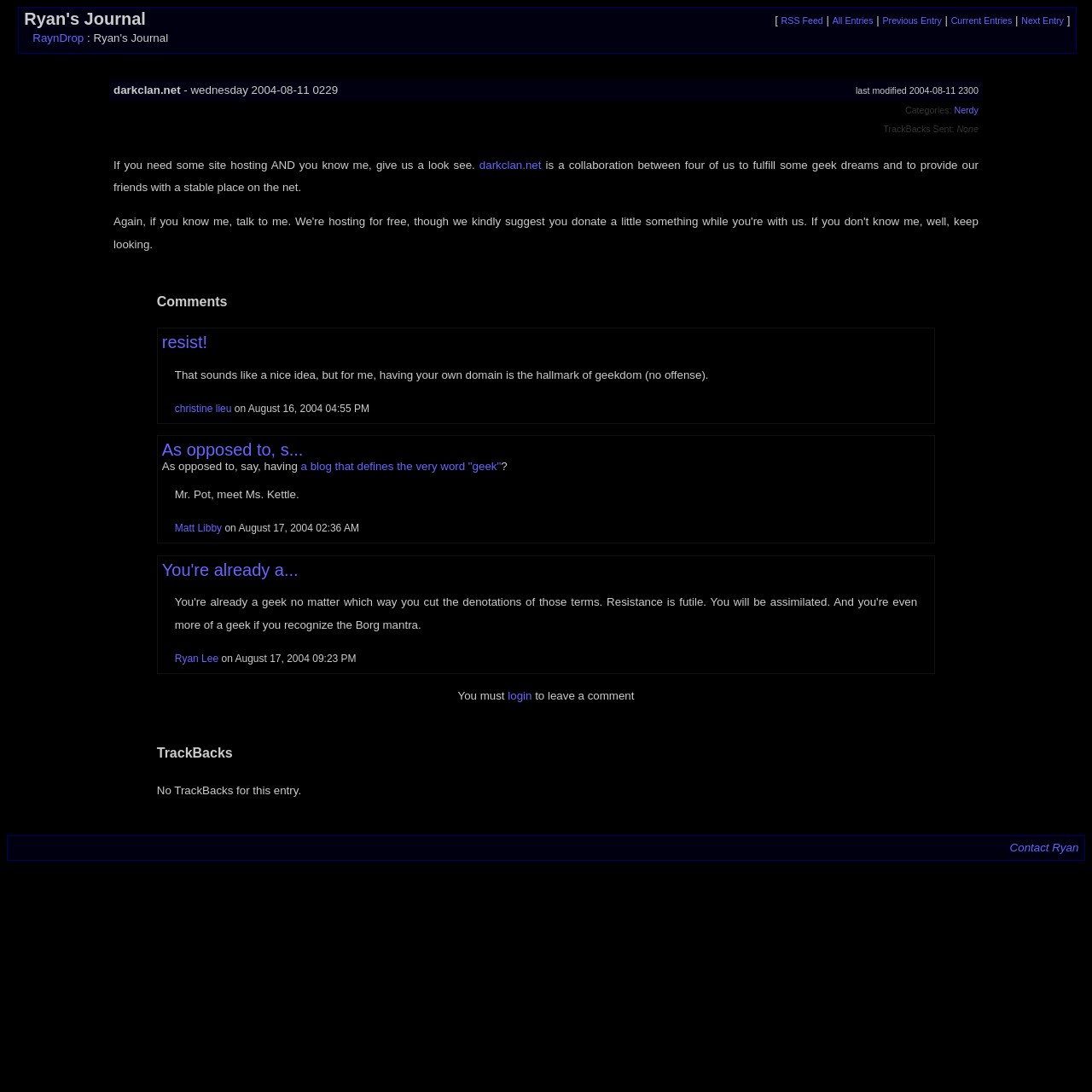Can you pinpoint the bounding box coordinates for the clickable element required for this instruction: "Read the 'Comments'"? The coordinates should be four float numbers between 0 and 1, i.e., [left, top, right, bottom].

[0.144, 0.27, 0.856, 0.284]